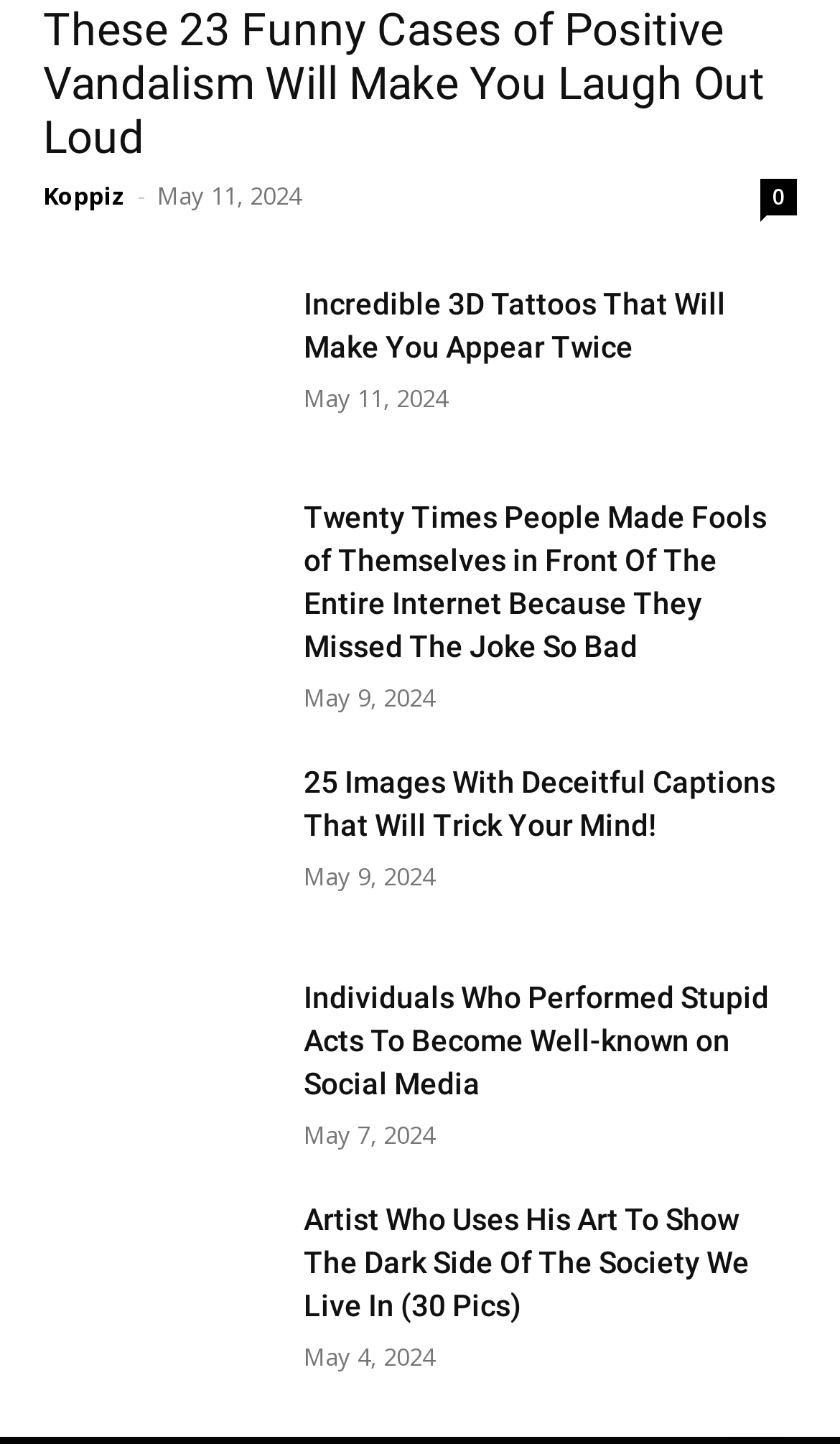Specify the bounding box coordinates of the element's area that should be clicked to execute the given instruction: "Search for products". The coordinates should be four float numbers between 0 and 1, i.e., [left, top, right, bottom].

None